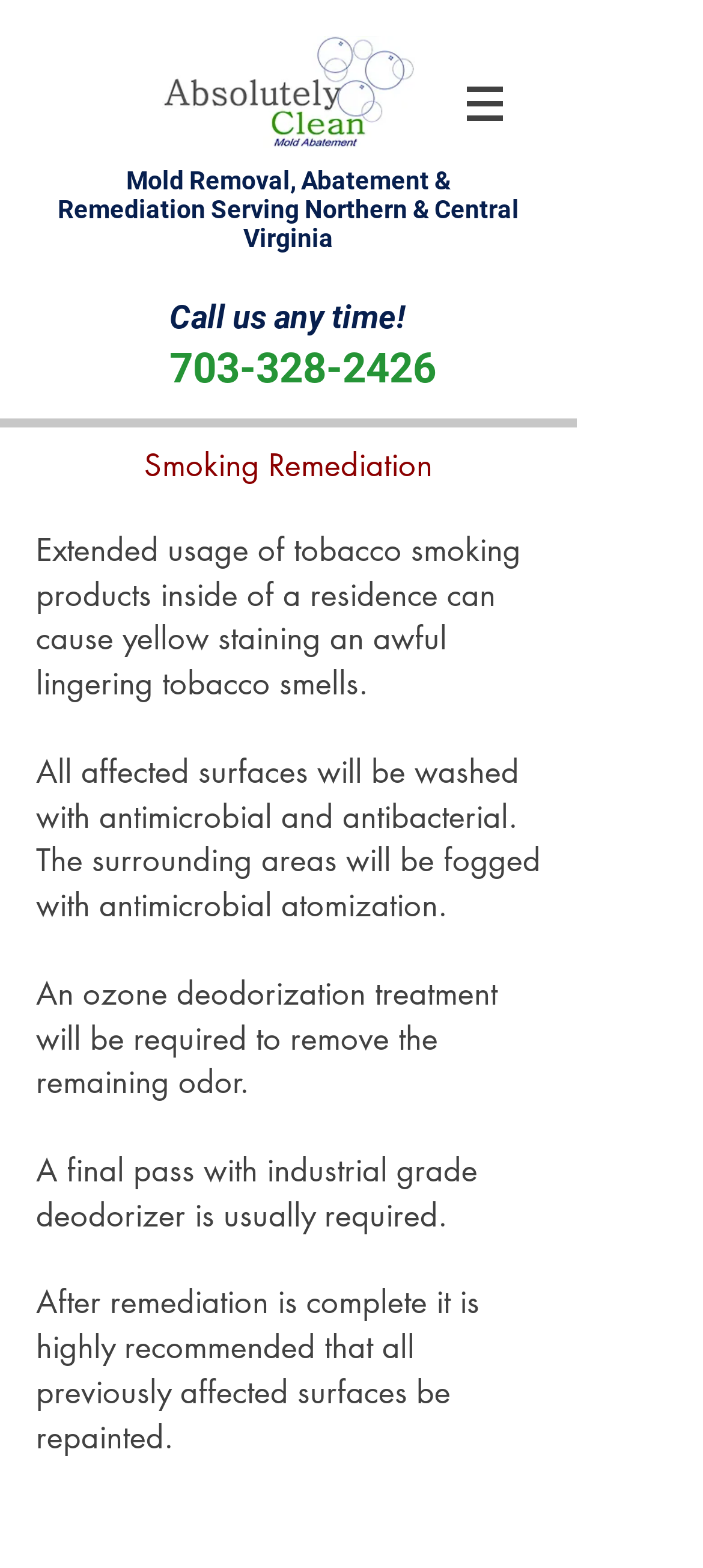Bounding box coordinates must be specified in the format (top-left x, top-left y, bottom-right x, bottom-right y). All values should be floating point numbers between 0 and 1. What are the bounding box coordinates of the UI element described as: 703-328-2426

[0.241, 0.221, 0.621, 0.248]